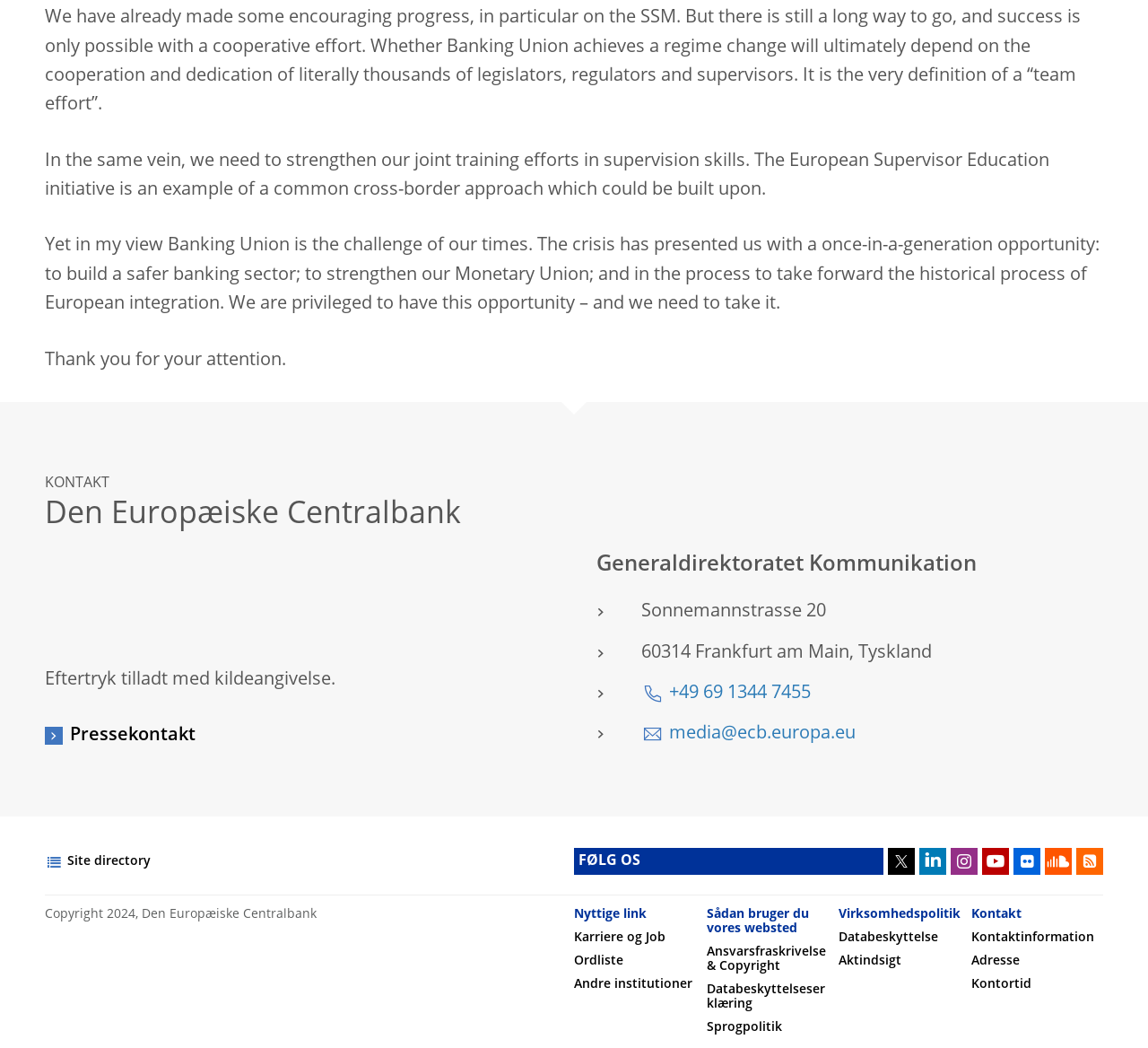Reply to the question below using a single word or brief phrase:
What is the copyright year of the webpage?

2024